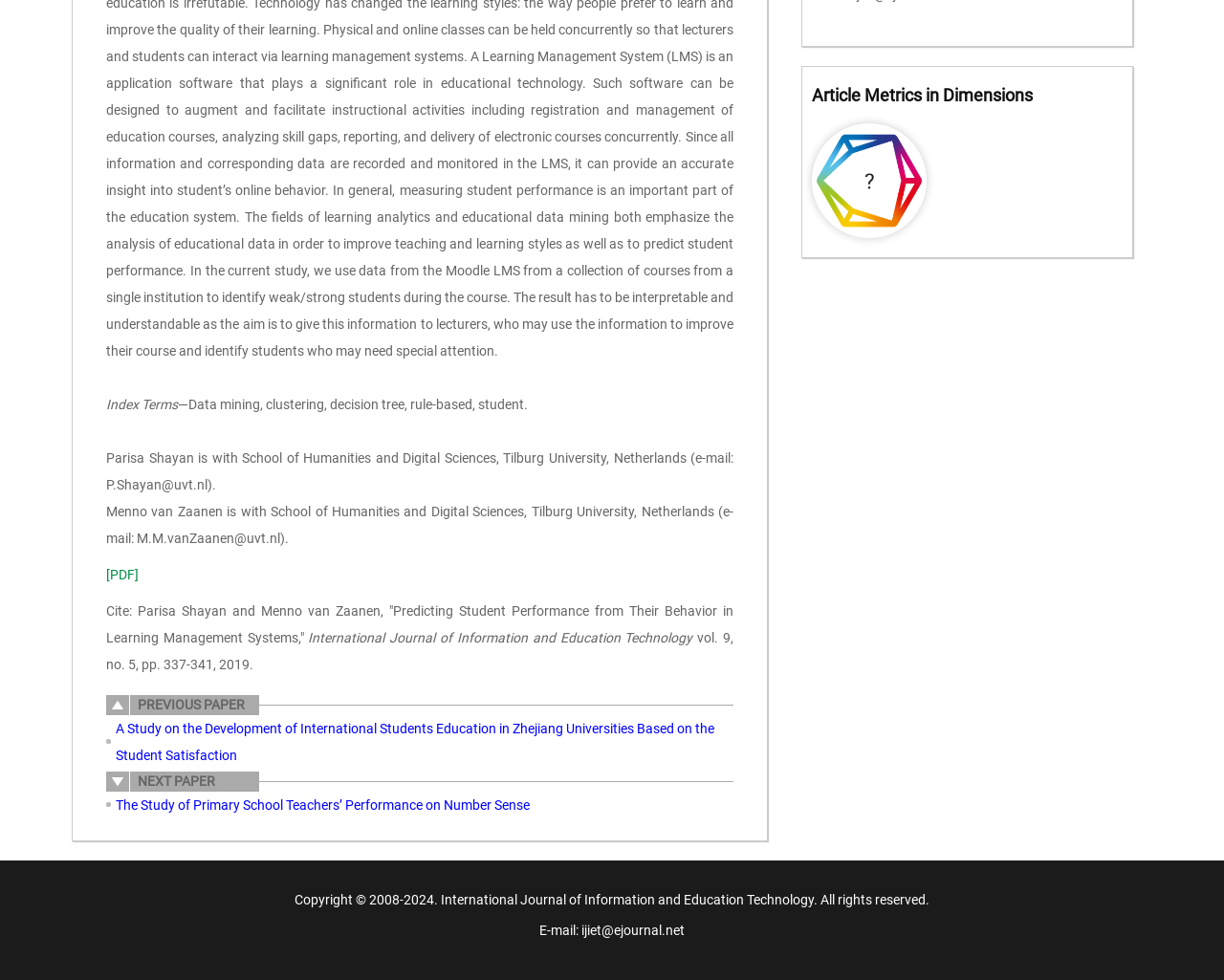Please find the bounding box for the UI component described as follows: "Contact Us".

None